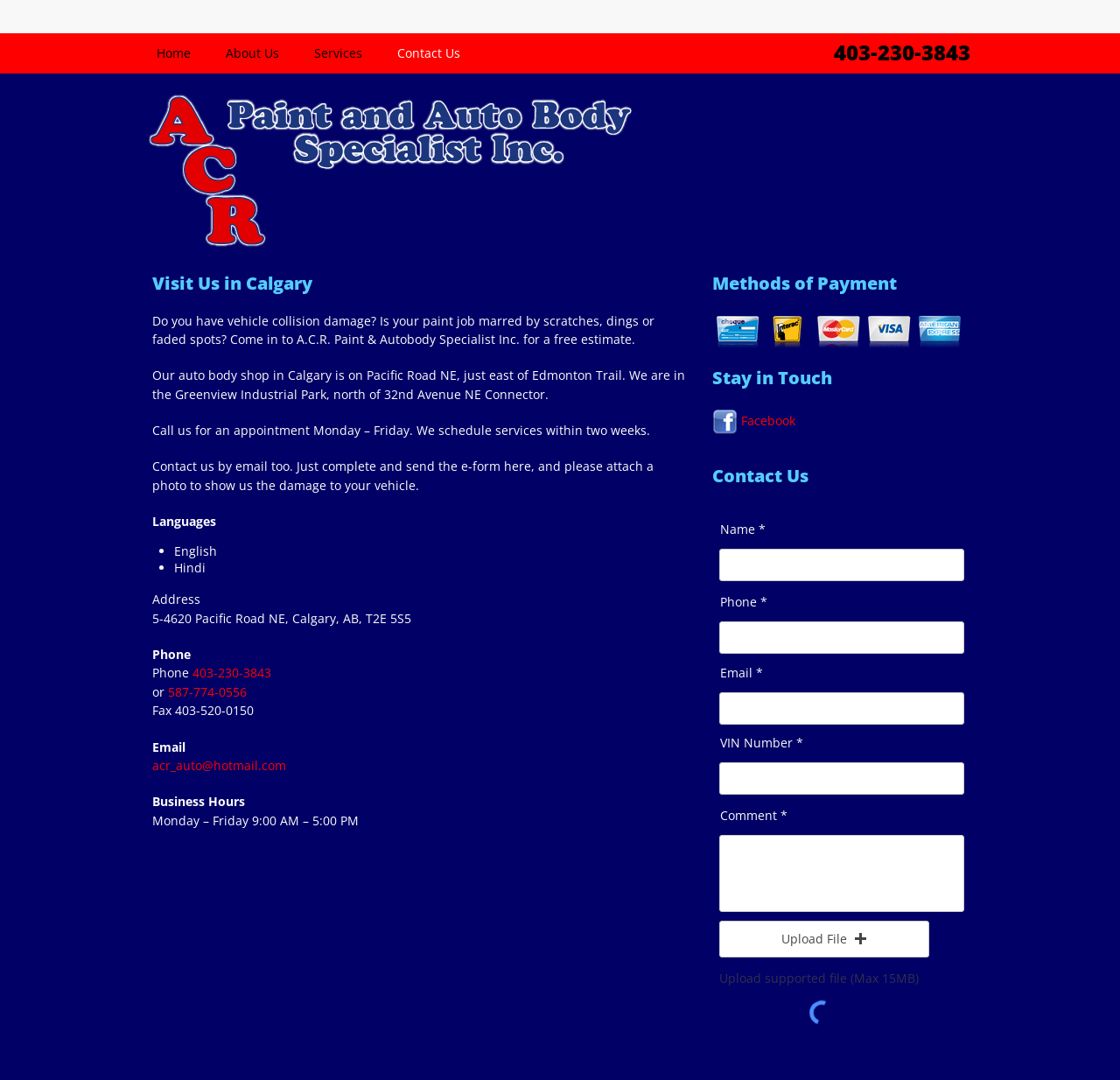What is the address of A.C.R. Paint & Autobody Specialist Inc.?
Refer to the image and give a detailed response to the question.

I found the address by looking at the contact information section of the webpage, where it is listed as 'Address 5-4620 Pacific Road NE, Calgary, AB, T2E 5S5'.